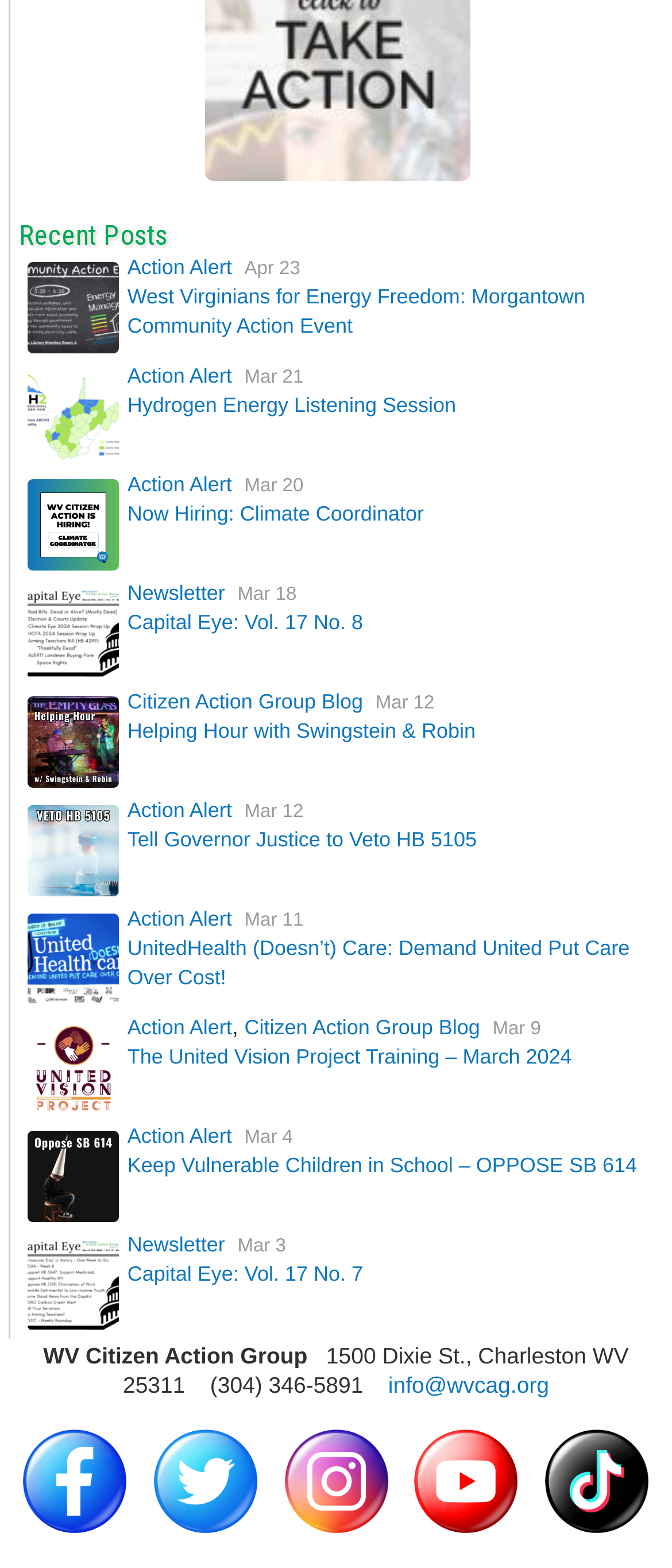How many social media links are there at the bottom of the webpage?
Using the picture, provide a one-word or short phrase answer.

4